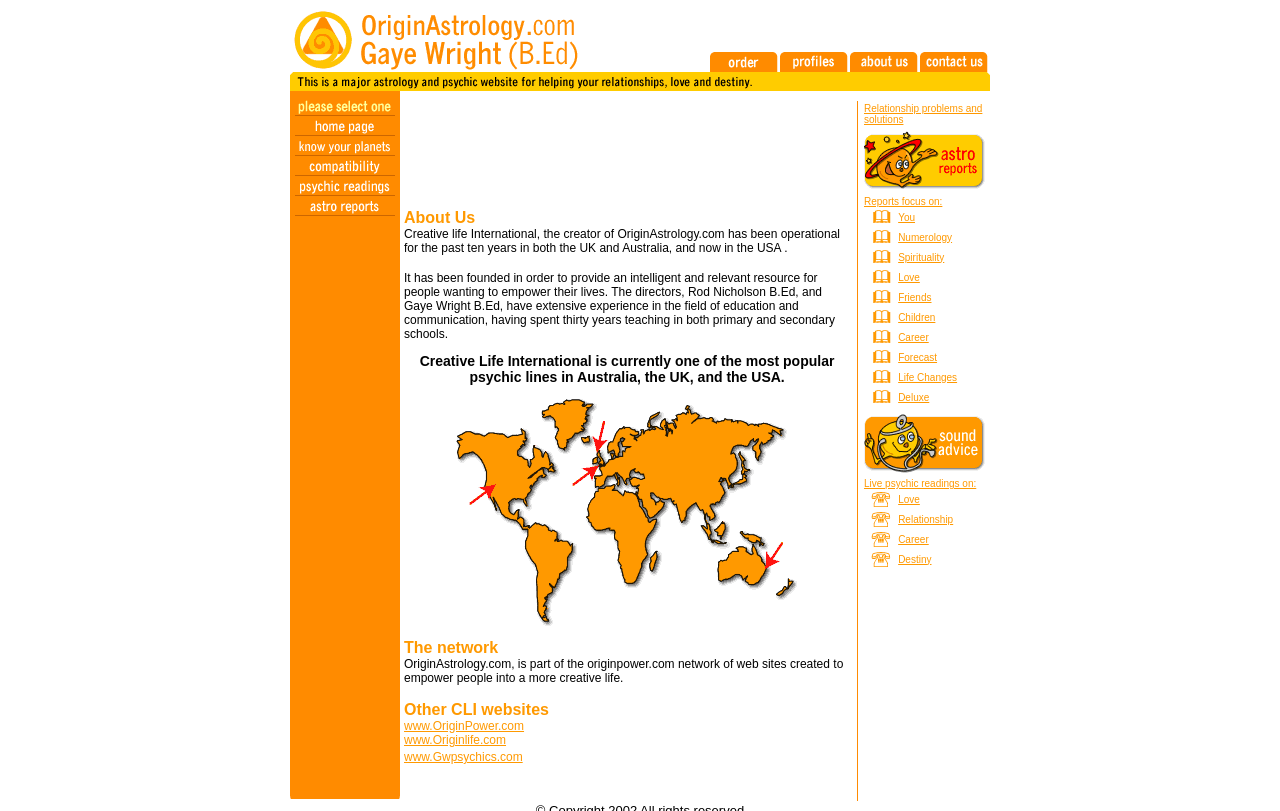Please identify the bounding box coordinates of the region to click in order to complete the task: "Click the image to learn about astrology". The coordinates must be four float numbers between 0 and 1, specified as [left, top, right, bottom].

[0.227, 0.01, 0.456, 0.089]